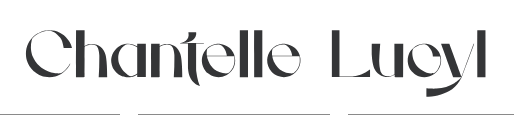Answer the question with a brief word or phrase:
What does the presentation of the name suggest?

Refined design and attention to detail